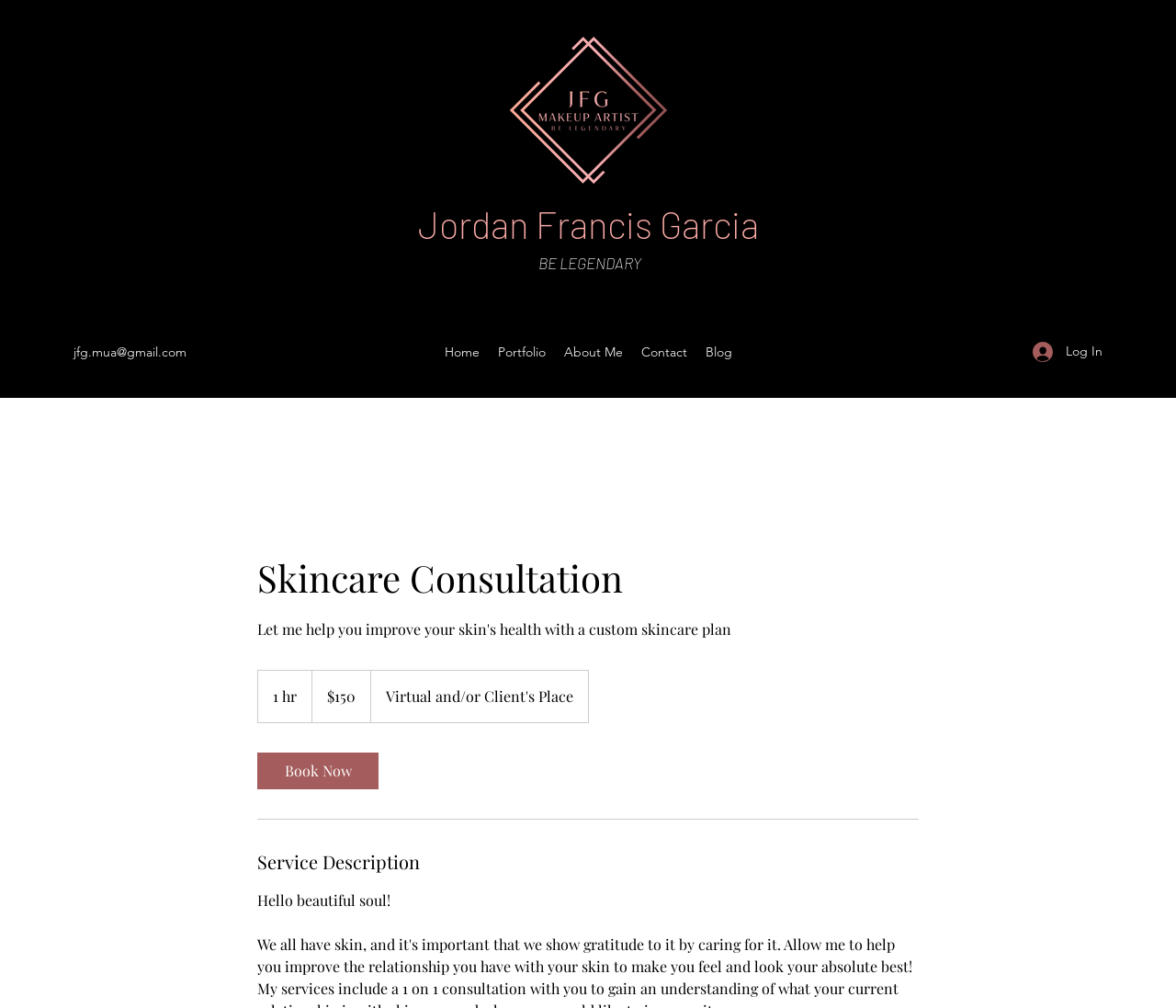Find and indicate the bounding box coordinates of the region you should select to follow the given instruction: "Visit the 'Portfolio' page".

[0.415, 0.335, 0.471, 0.363]